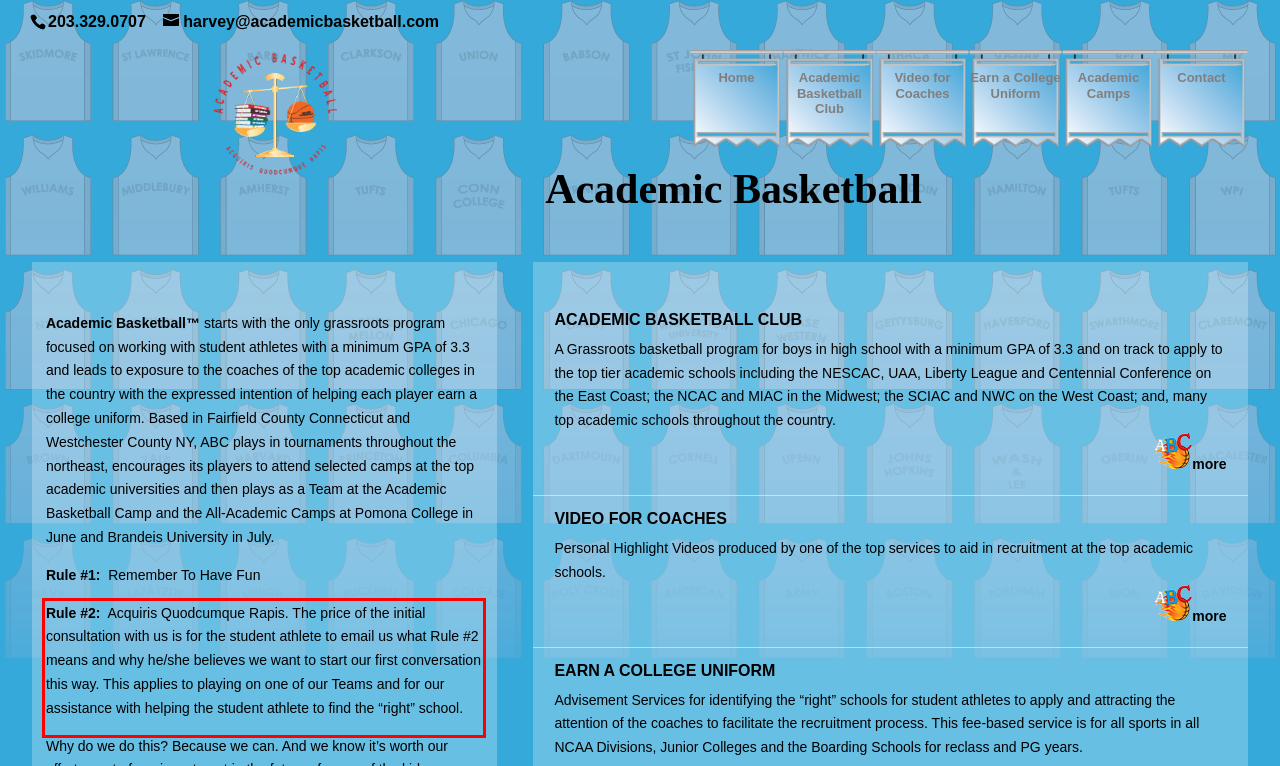Given a webpage screenshot, identify the text inside the red bounding box using OCR and extract it.

Rule #2: Acquiris Quodcumque Rapis. The price of the initial consultation with us is for the student athlete to email us what Rule #2 means and why he/she believes we want to start our first conversation this way. This applies to playing on one of our Teams and for our assistance with helping the student athlete to find the “right” school.